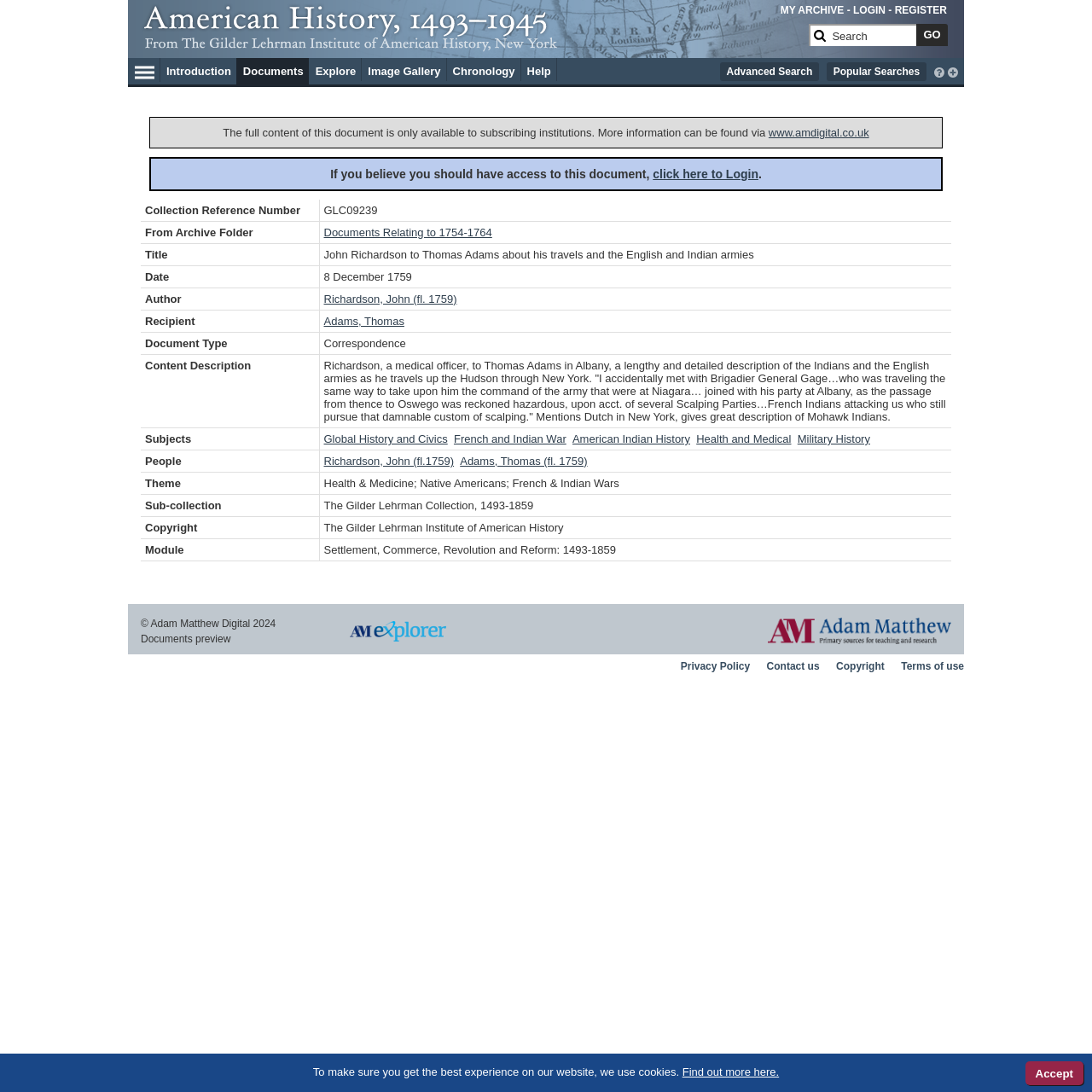Identify the bounding box coordinates of the element to click to follow this instruction: 'click on advanced search'. Ensure the coordinates are four float values between 0 and 1, provided as [left, top, right, bottom].

[0.659, 0.057, 0.75, 0.074]